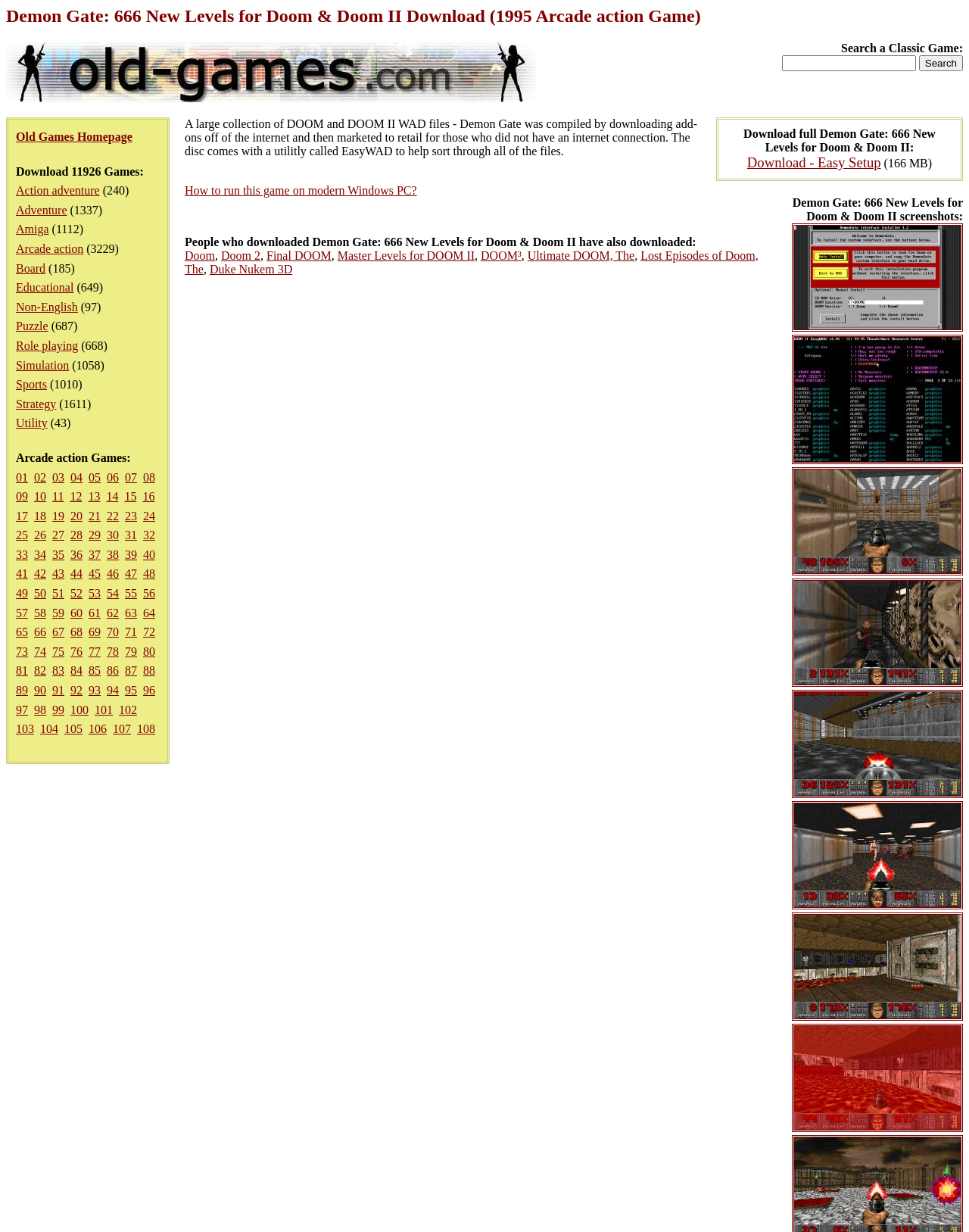Please determine the bounding box coordinates of the element to click on in order to accomplish the following task: "Close the dialog". Ensure the coordinates are four float numbers ranging from 0 to 1, i.e., [left, top, right, bottom].

None